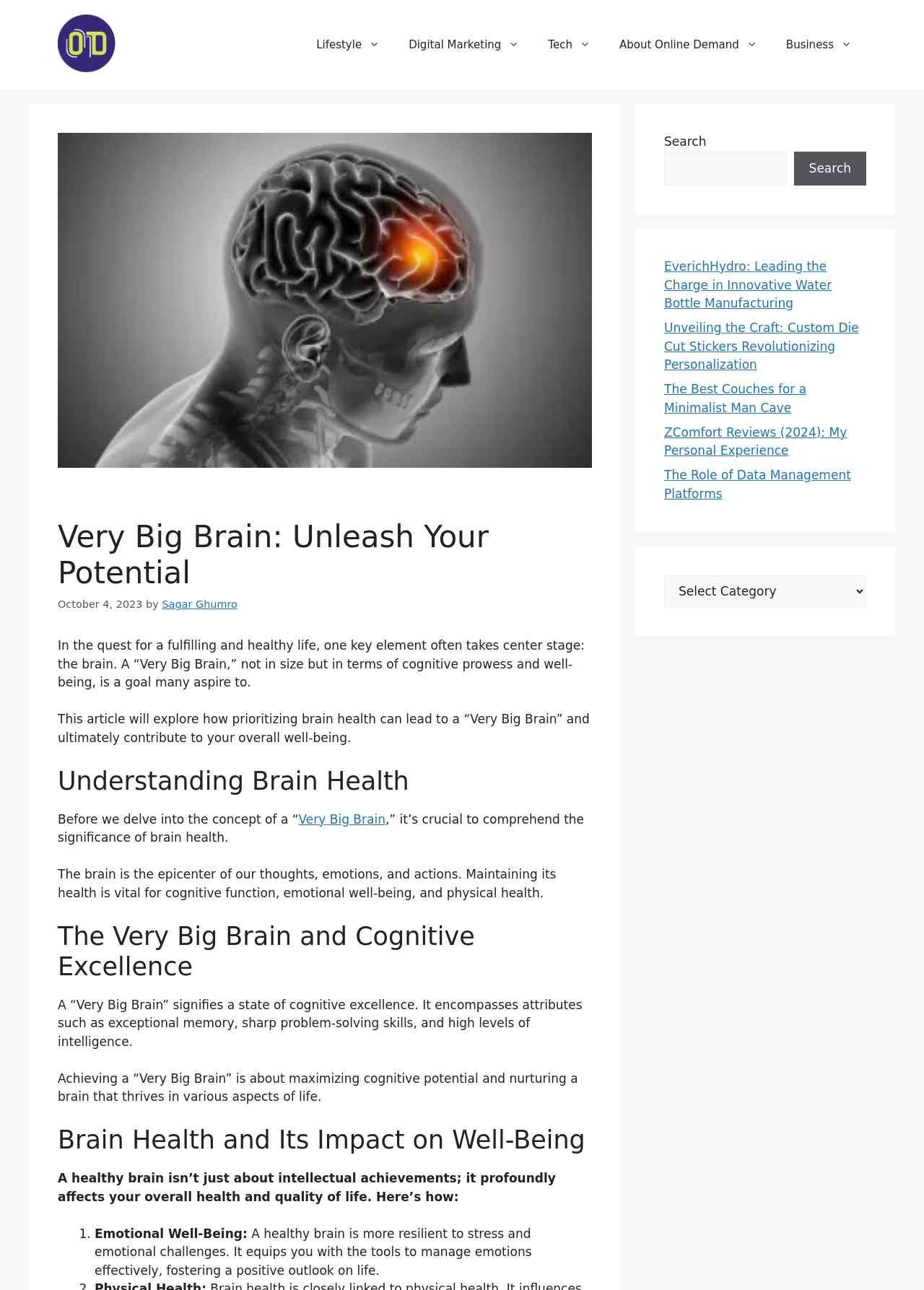What is the purpose of the search box?
Please look at the screenshot and answer in one word or a short phrase.

Search the website